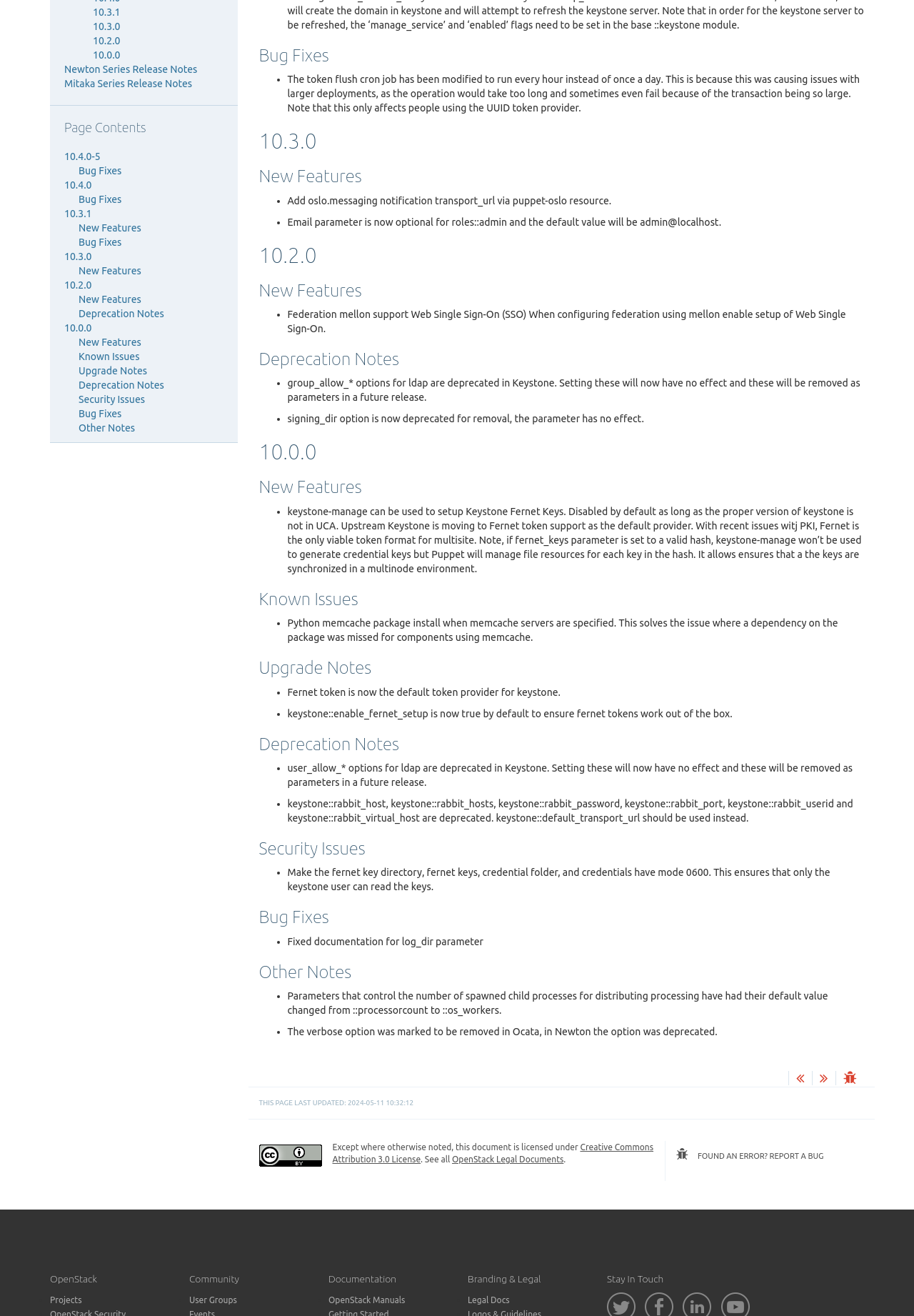Based on the element description: "Creative Commons Attribution 3.0 License", identify the bounding box coordinates for this UI element. The coordinates must be four float numbers between 0 and 1, listed as [left, top, right, bottom].

[0.364, 0.868, 0.715, 0.885]